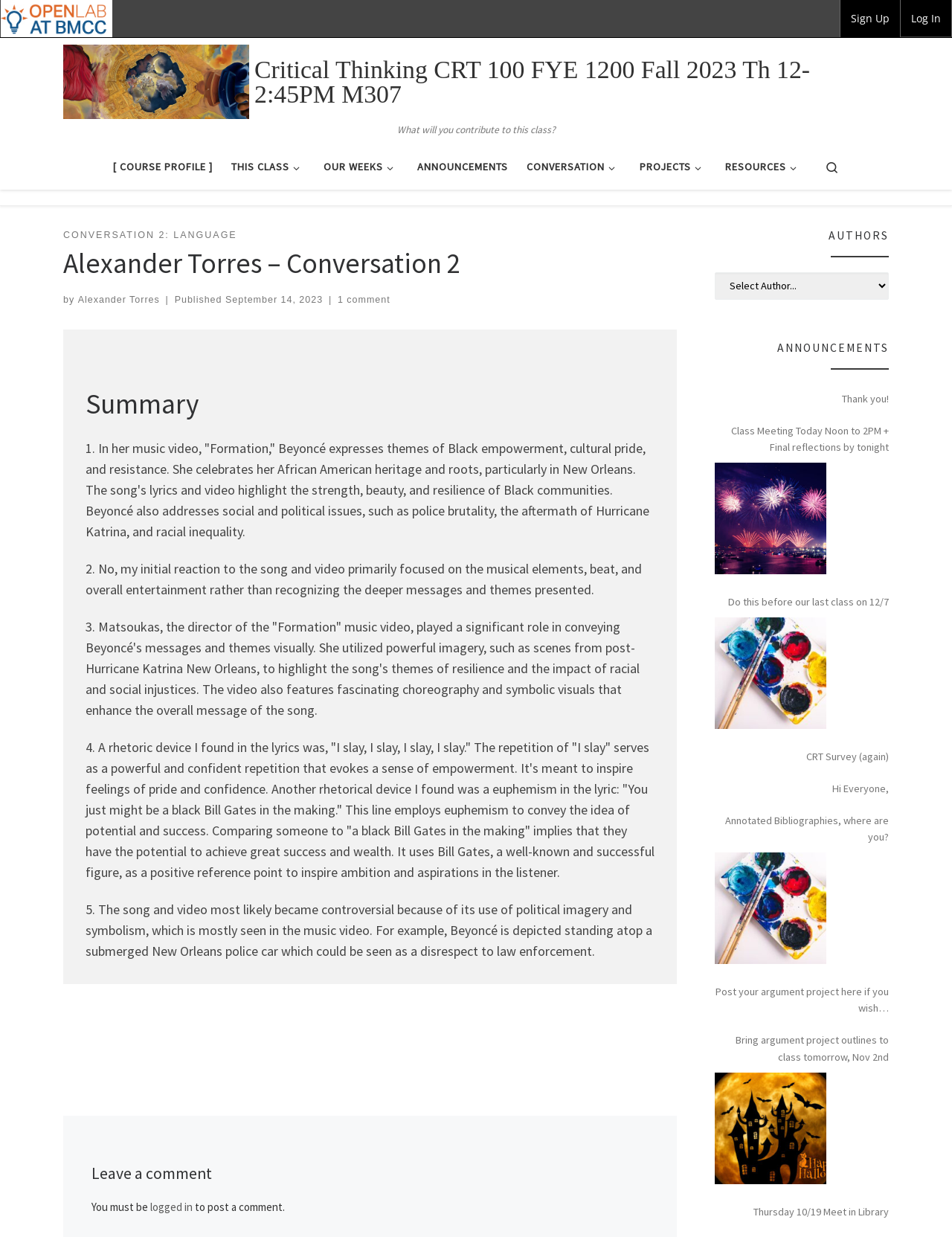Answer the question using only a single word or phrase: 
What is the name of the course?

Critical Thinking CRT 100 FYE 1200